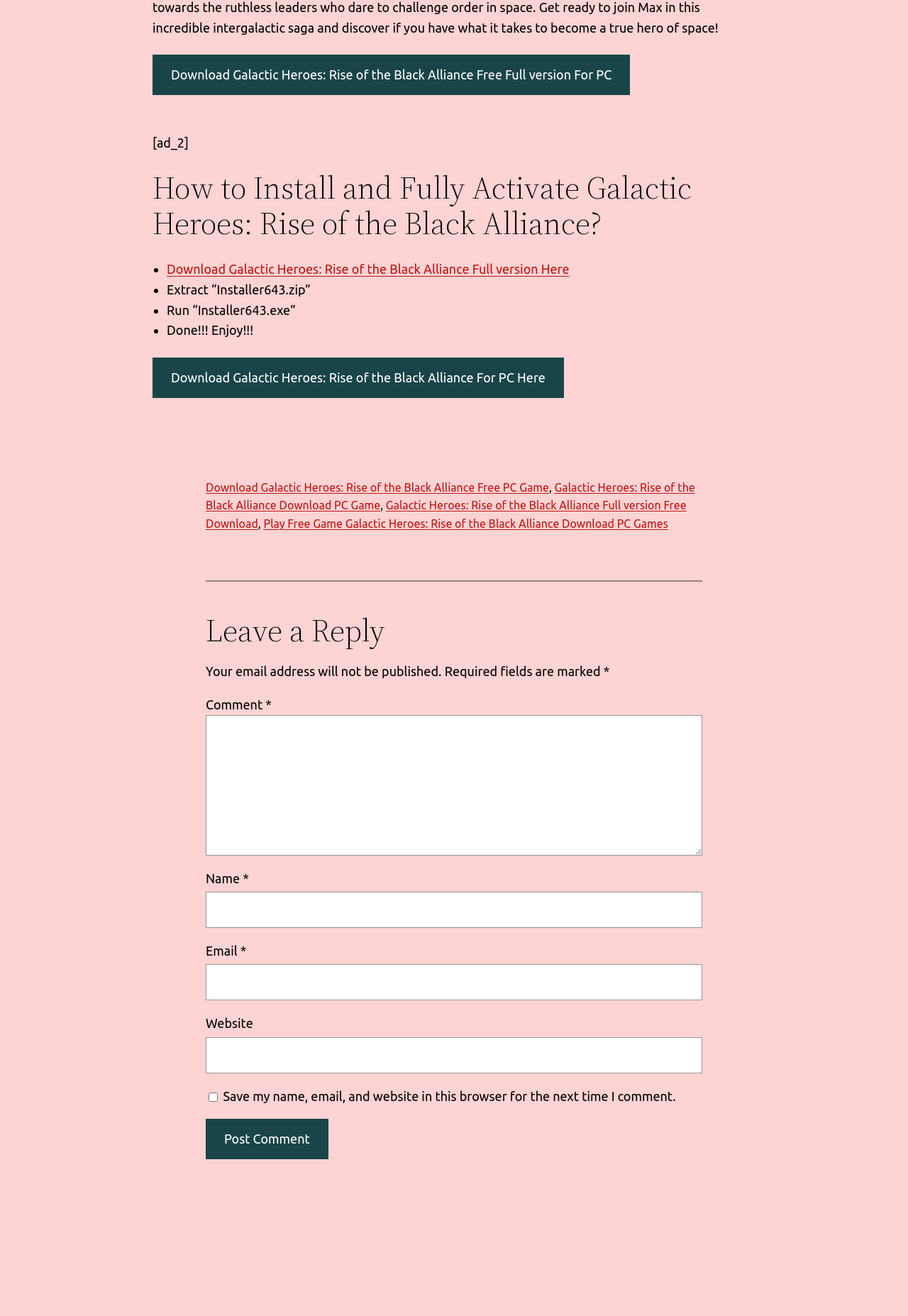Consider the image and give a detailed and elaborate answer to the question: 
What are the steps to install the game?

The webpage provides a list of steps to install the game, which are marked with bullet points. The steps are: Extract 'Installer643.zip', Run 'Installer643.exe', and then it's Done!!! Enjoy!!!, so the steps to install the game are Extract, Run, and Done.